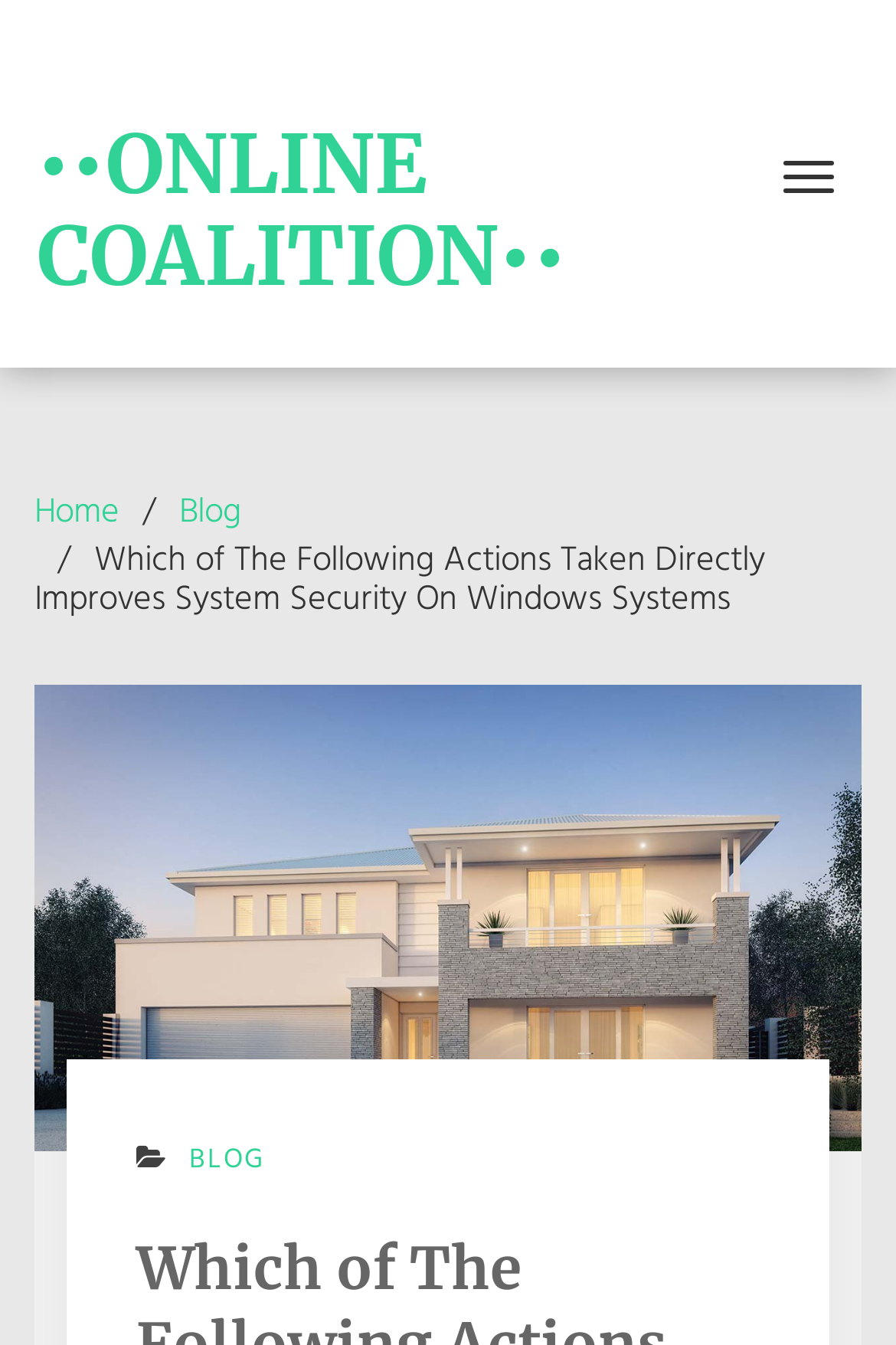How many navigation links are present in the breadcrumbs?
Please use the image to deliver a detailed and complete answer.

The breadcrumbs section is located below the top navigation bar and contains two links, 'Home' and 'Blog', which can be used to navigate to different sections of the website.